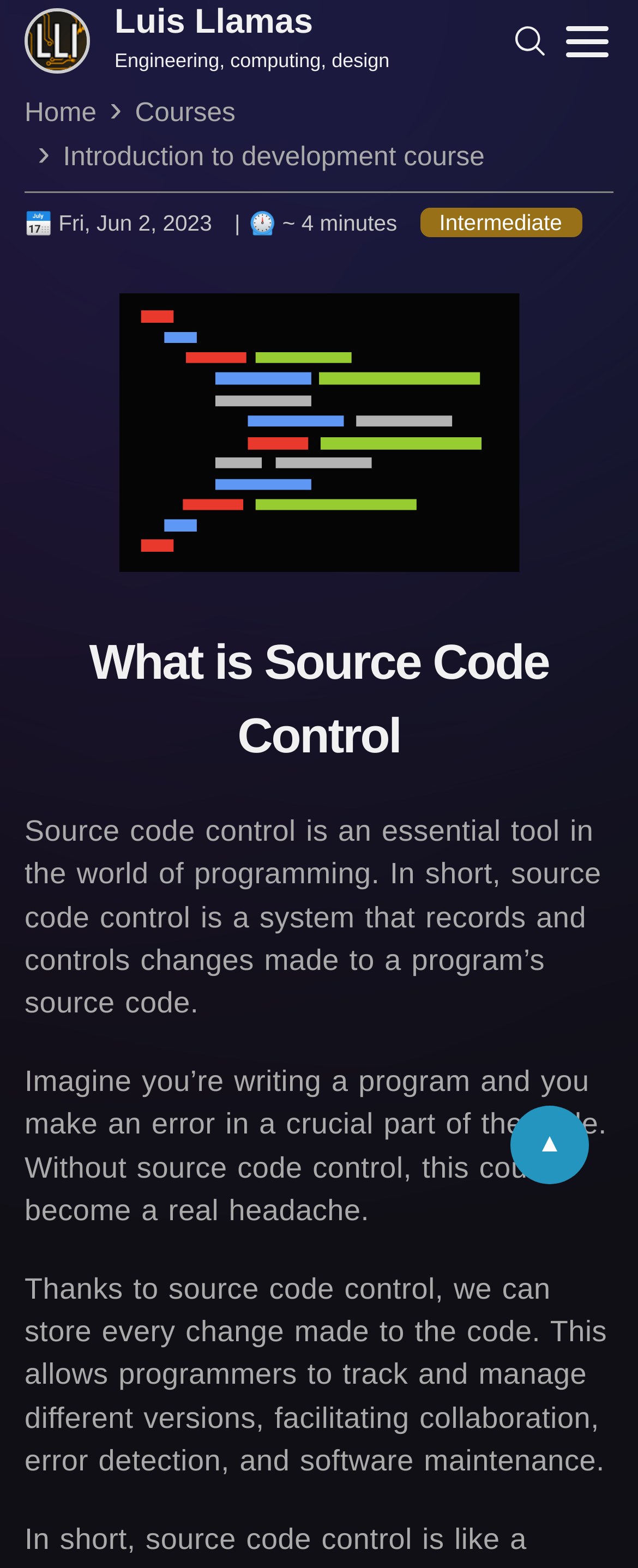Using floating point numbers between 0 and 1, provide the bounding box coordinates in the format (top-left x, top-left y, bottom-right x, bottom-right y). Locate the UI element described here: Introduction to development course

[0.099, 0.091, 0.76, 0.11]